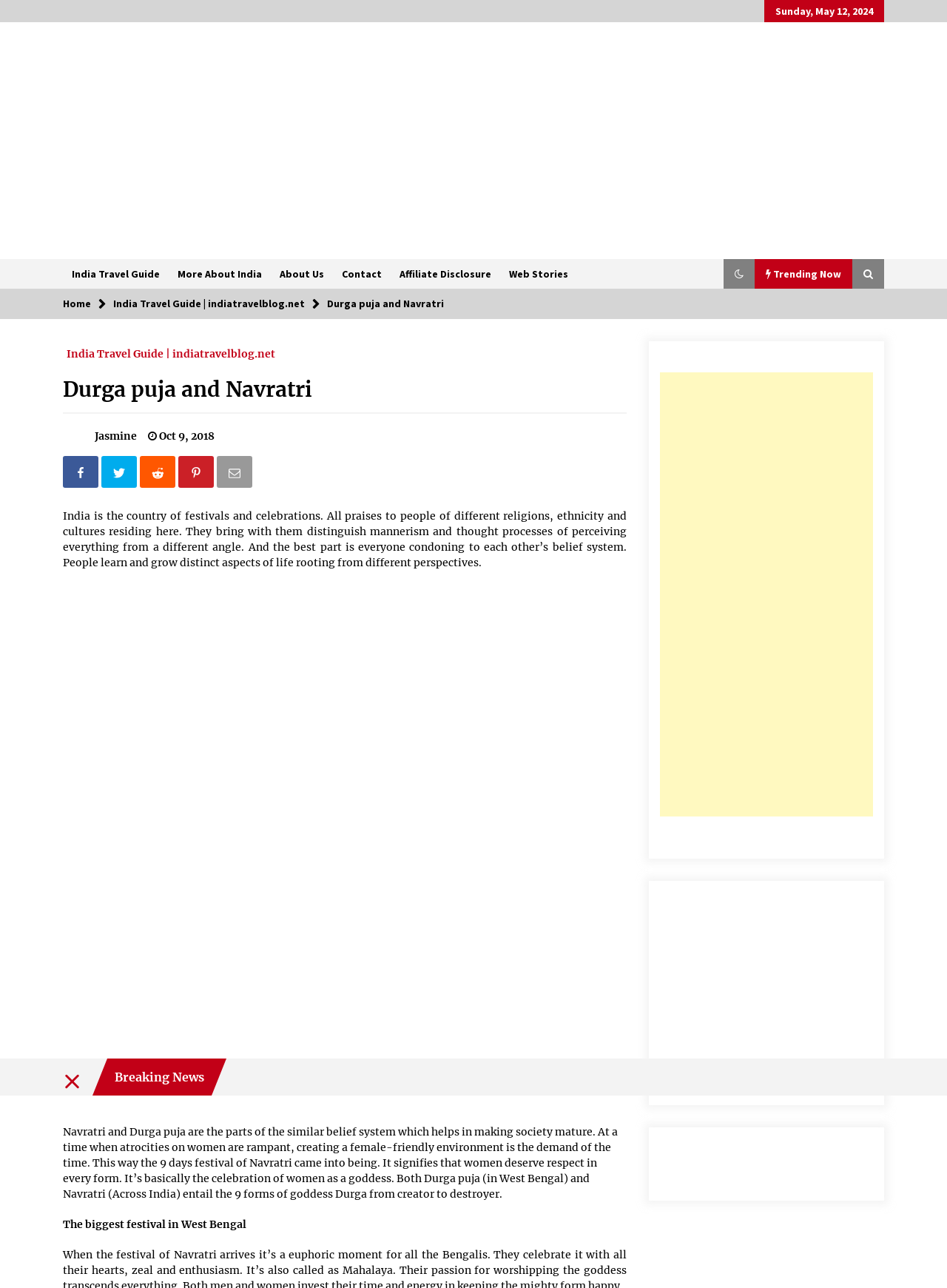Provide your answer in a single word or phrase: 
How many headings are there in the webpage?

11